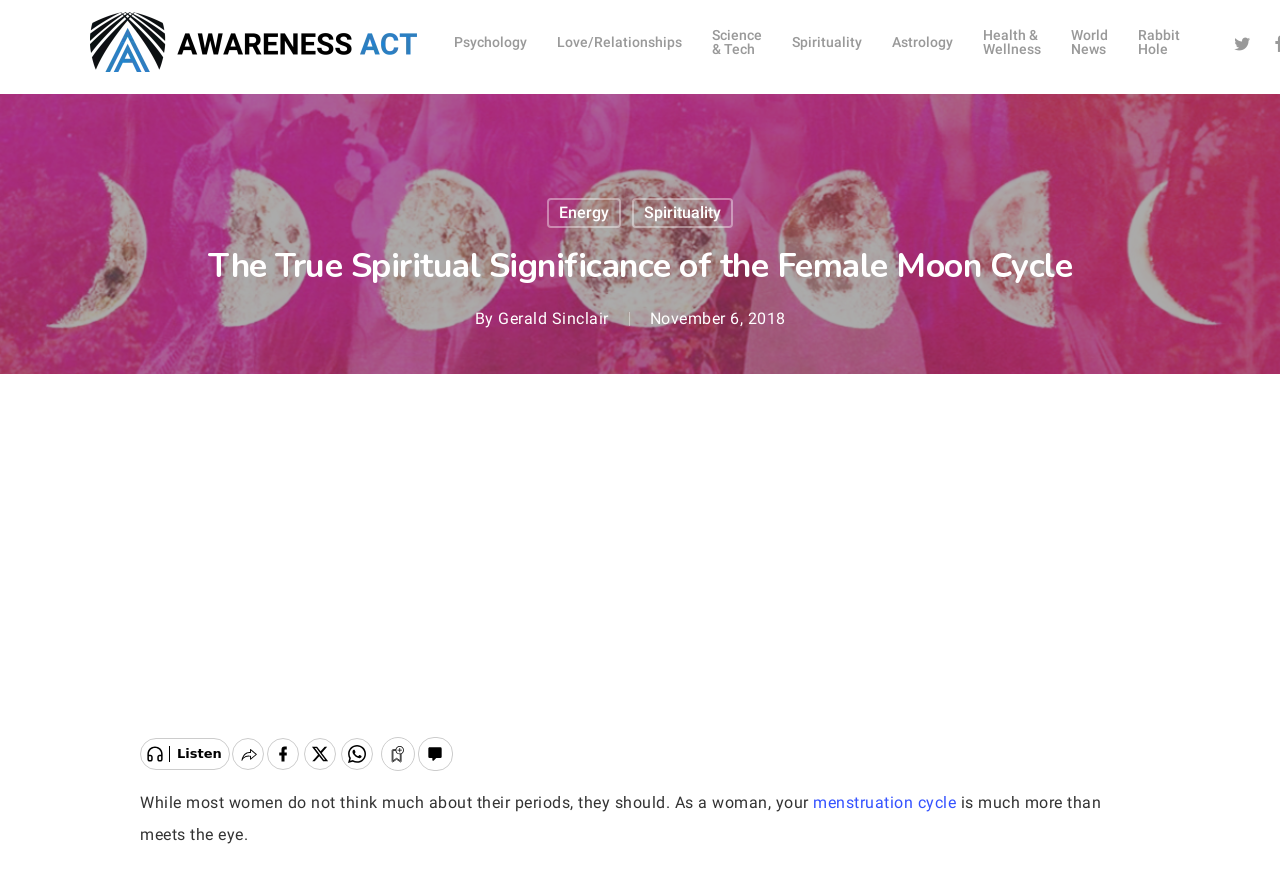Please predict the bounding box coordinates of the element's region where a click is necessary to complete the following instruction: "Read the article about the female moon cycle". The coordinates should be represented by four float numbers between 0 and 1, i.e., [left, top, right, bottom].

[0.109, 0.263, 0.891, 0.348]